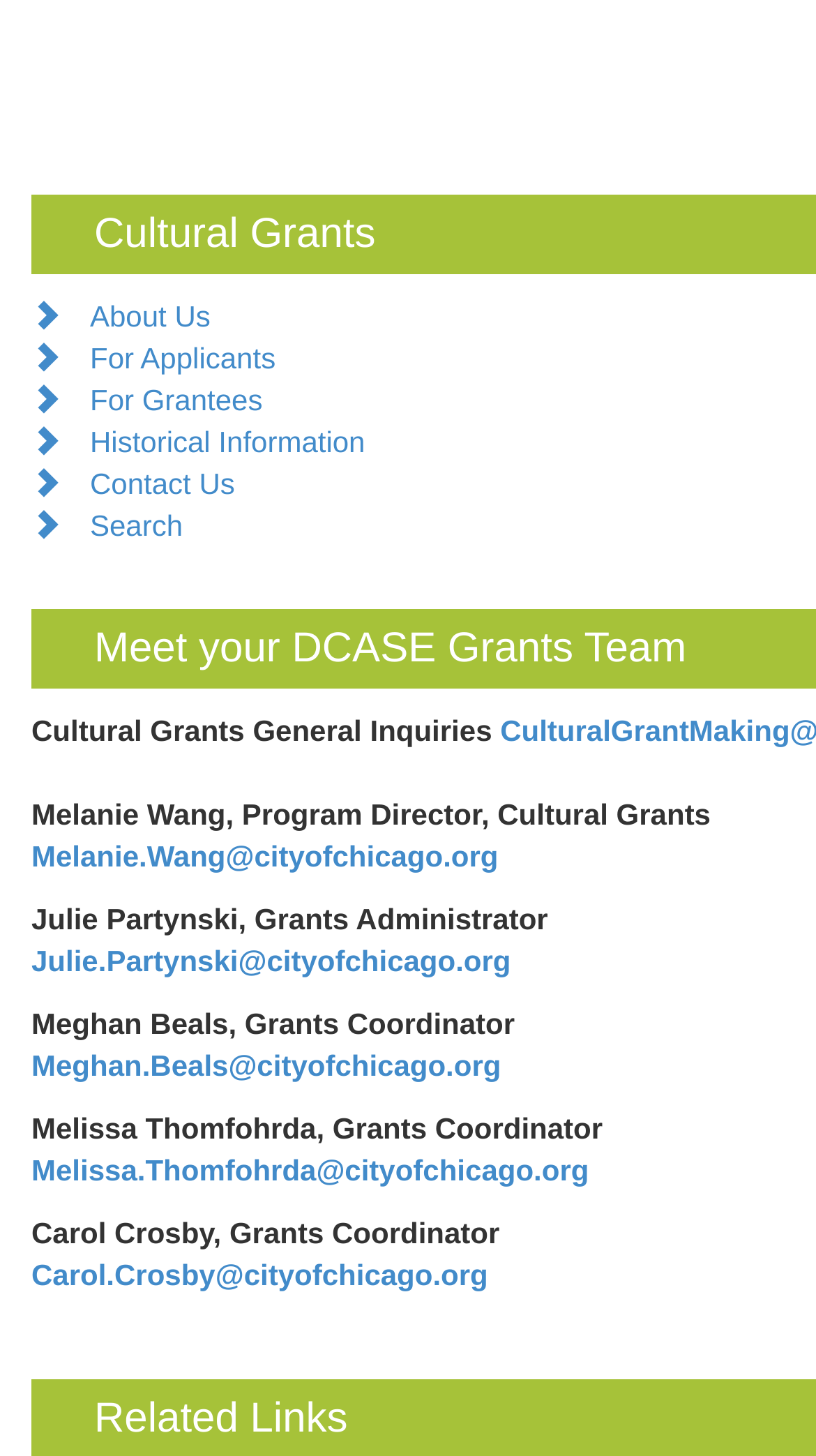Give a short answer using one word or phrase for the question:
How many email addresses are listed on the webpage?

5